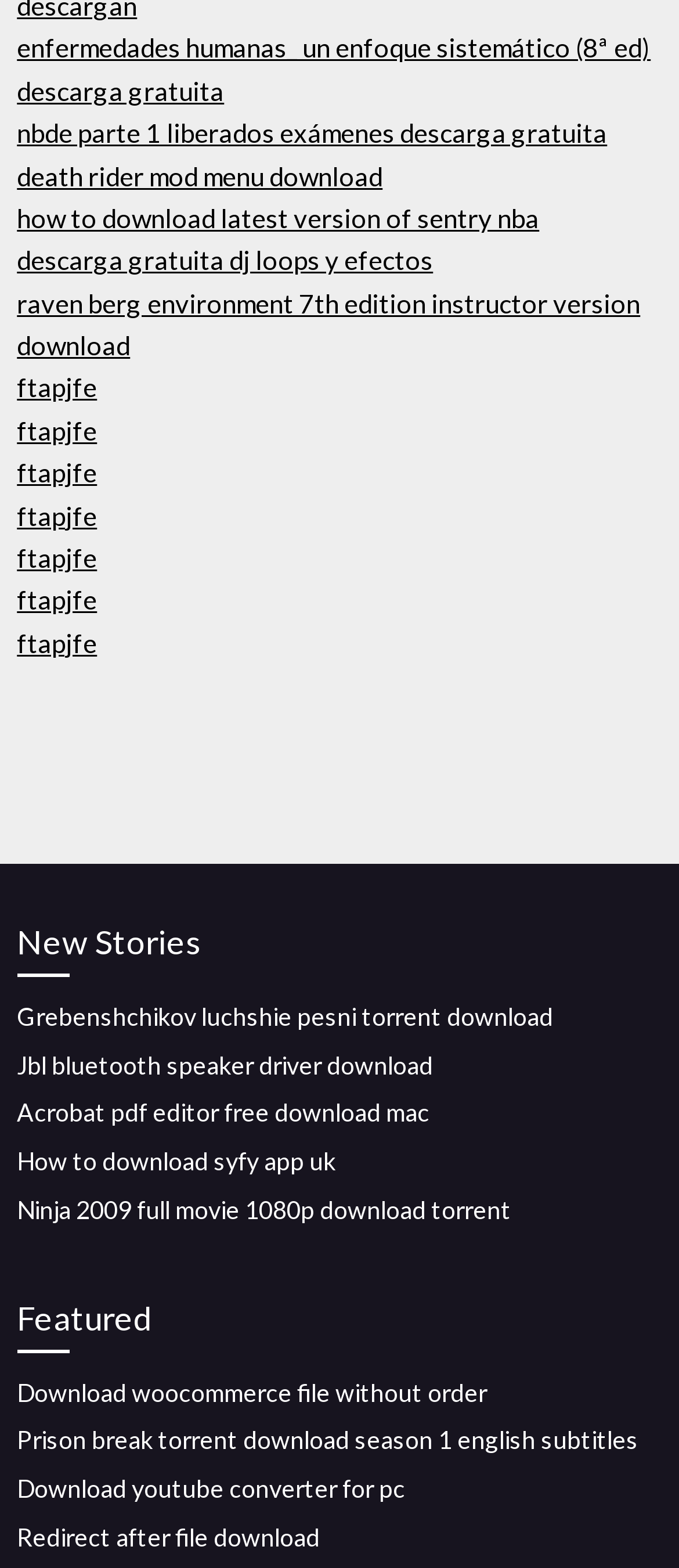What type of files can be downloaded from this webpage?
Please give a well-detailed answer to the question.

The webpage contains links with file names and descriptions that suggest the availability of different file types, such as torrents (e.g., 'Grebenshchikov luchshie pesni torrent download'), PDFs (e.g., 'Acrobat pdf editor free download mac'), and software (e.g., 'Jbl bluetooth speaker driver download'). Therefore, the webpage offers downloads of various file types, including torrents, PDFs, and software.